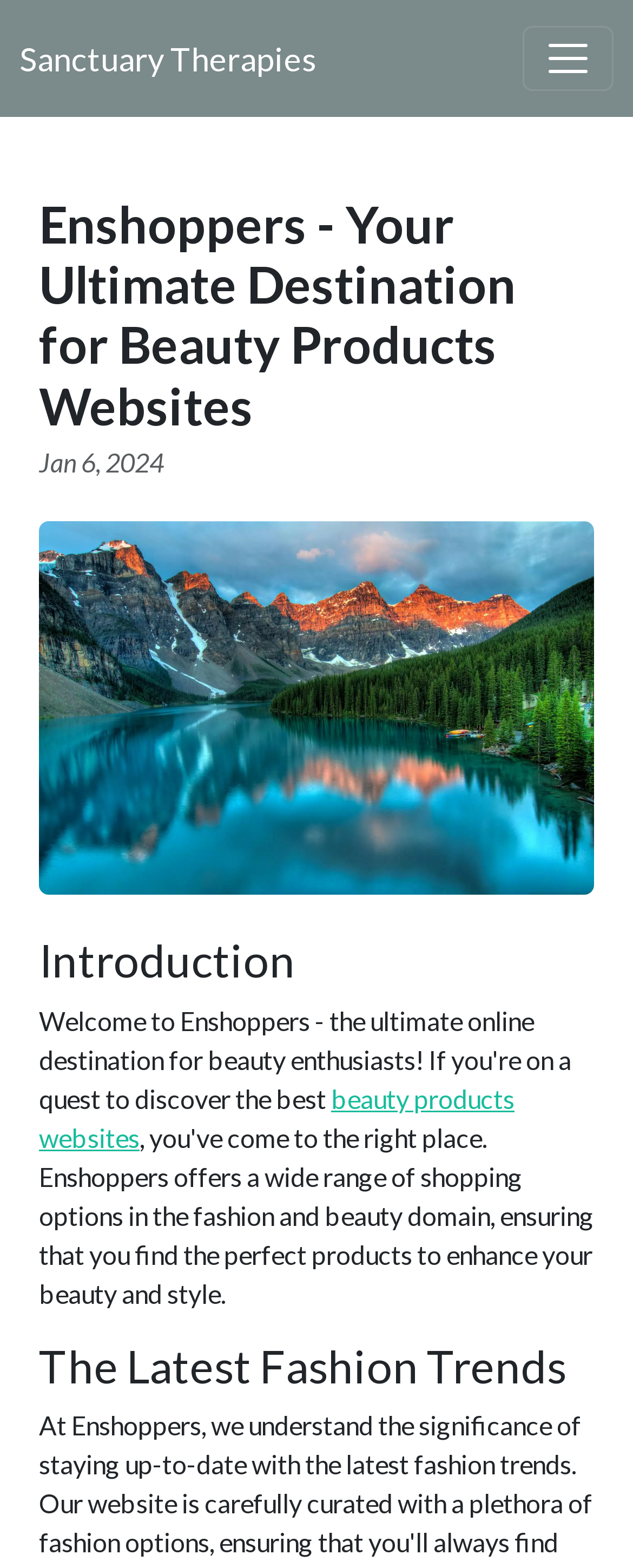Locate the primary headline on the webpage and provide its text.

Enshoppers - Your Ultimate Destination for Beauty Products Websites